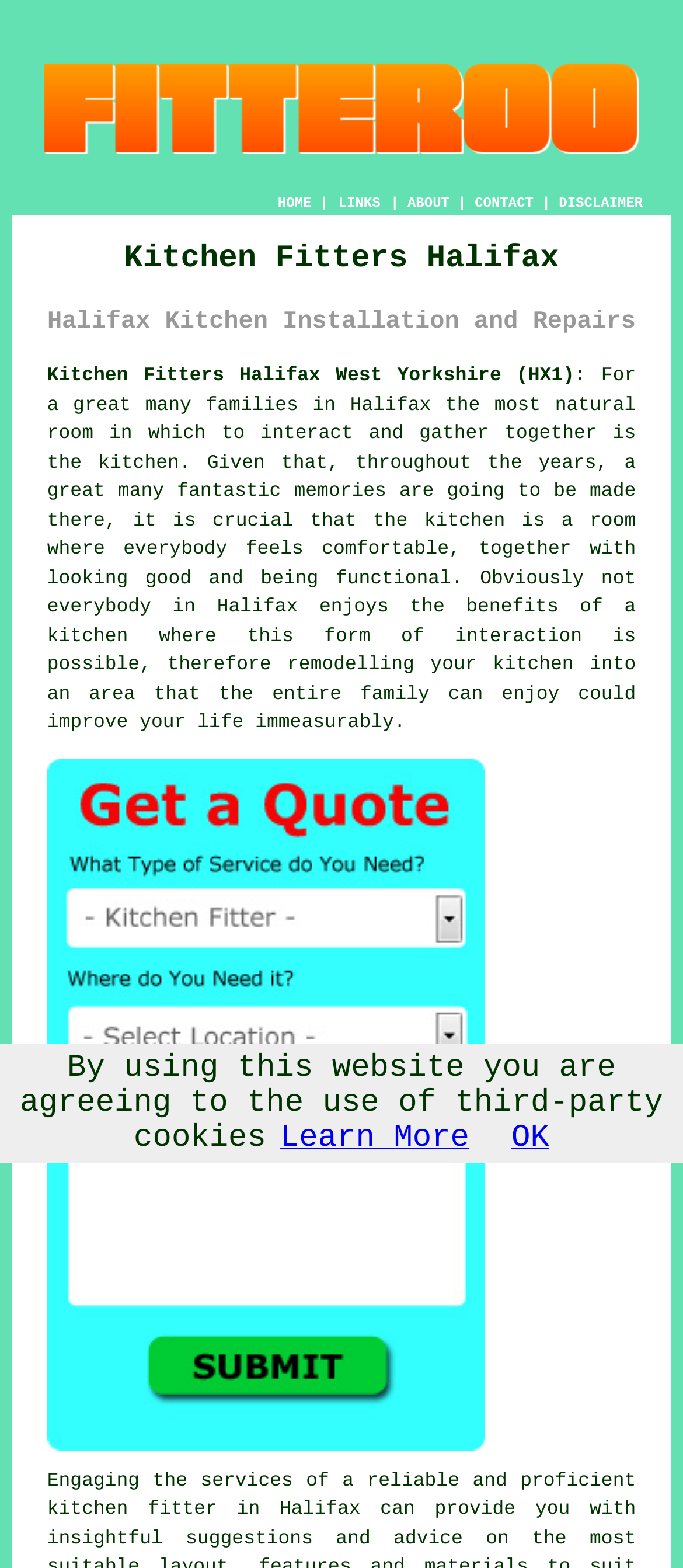What is the purpose of remodelling a kitchen?
Observe the image and answer the question with a one-word or short phrase response.

Improve life